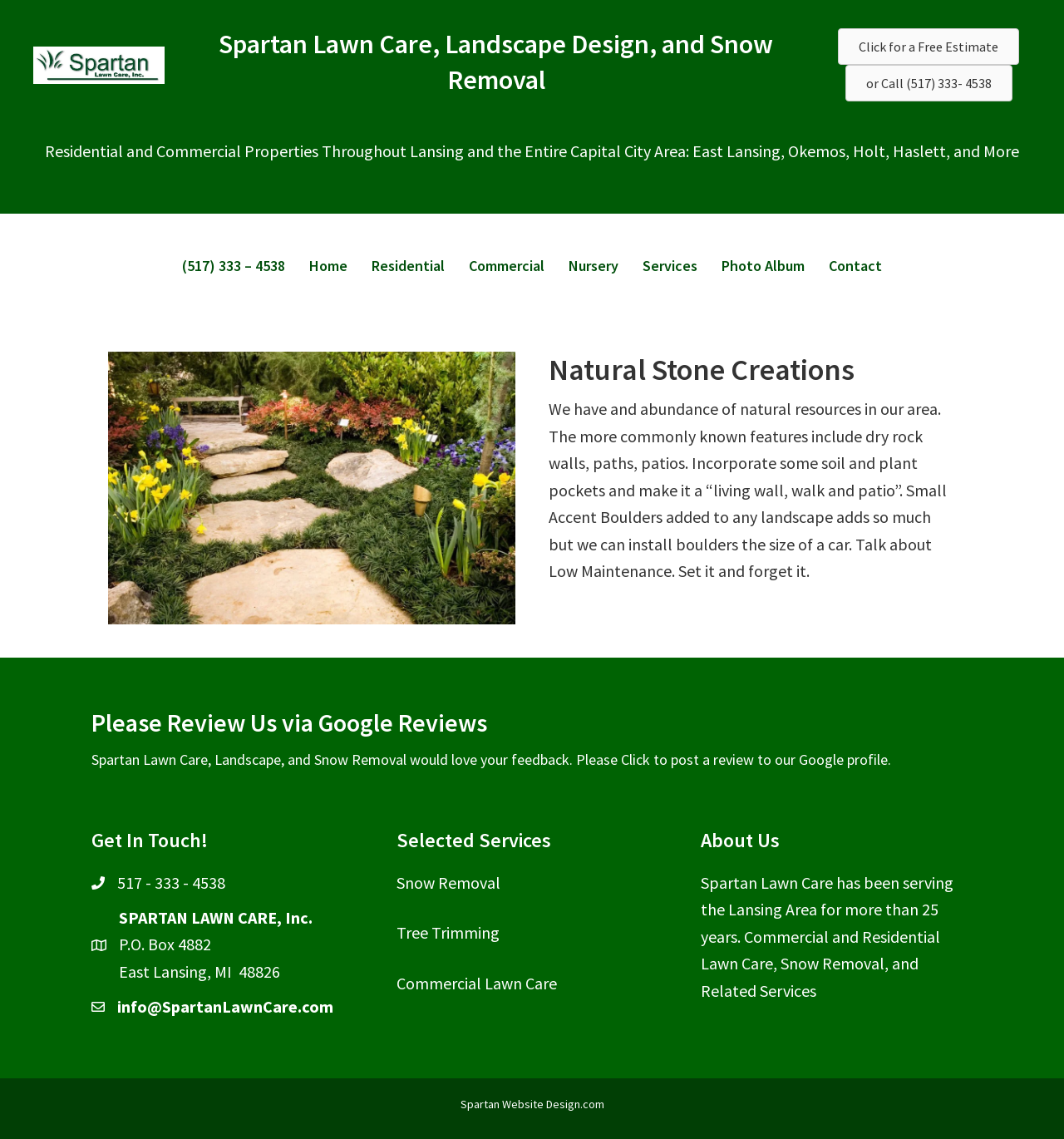Determine the bounding box coordinates of the element that should be clicked to execute the following command: "Click for a Free Estimate".

[0.788, 0.025, 0.958, 0.057]